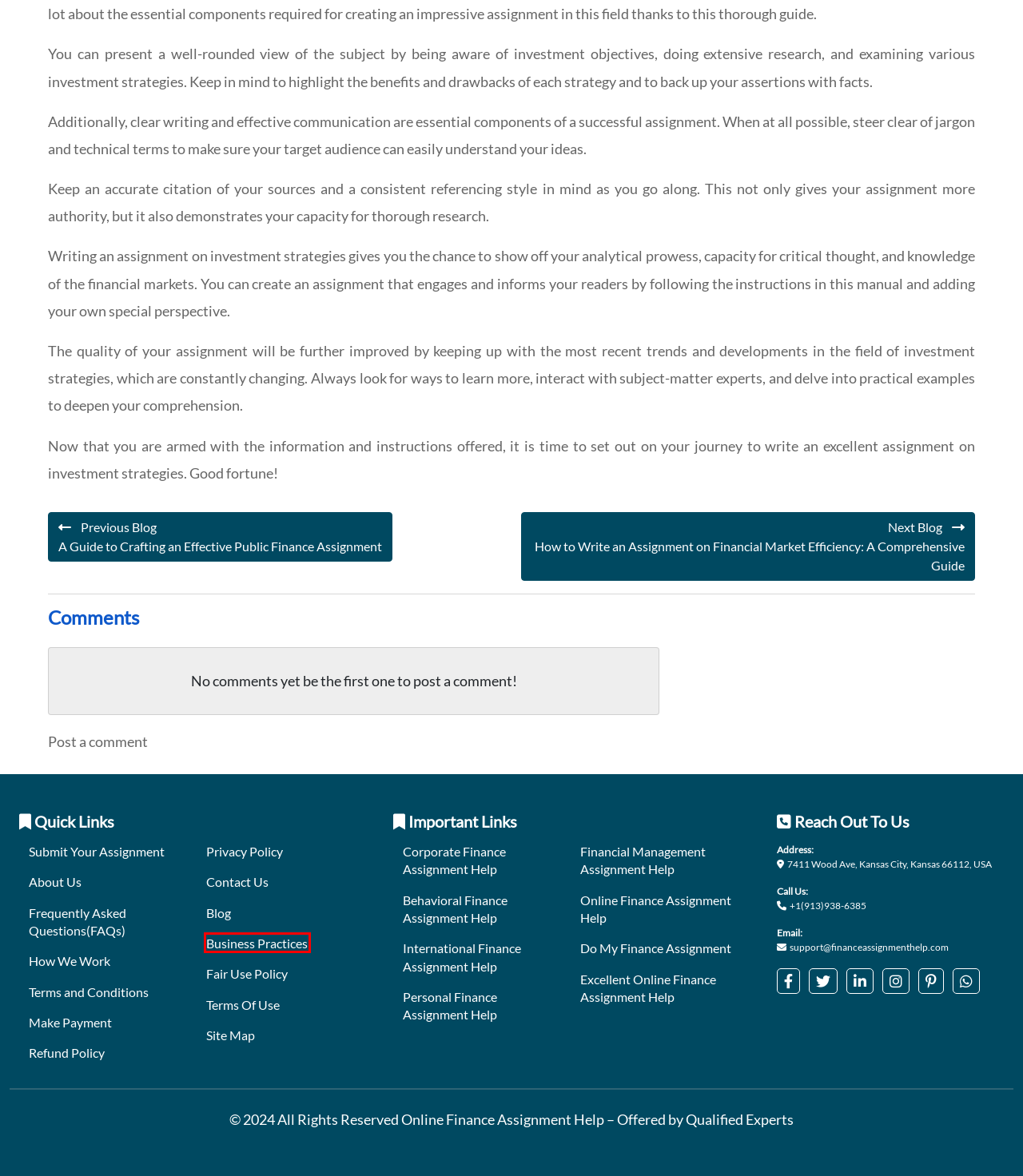With the provided screenshot showing a webpage and a red bounding box, determine which webpage description best fits the new page that appears after clicking the element inside the red box. Here are the options:
A. How to Write an Assignment on Financial Market Efficiency: A Comprehensive Guide
B. Online Corporate Finance Assignment Help
C. Business Practices | Finance Assignment Help
D. About Us | Finance Assignment Help
E. Best Finance Assignment Help Online | Solutions in 12 Hours
F. A Guide to Crafting an Effective Public Finance Assignment
G. HTML Sitemap for financeassignmenthelp.com
H. Excellent Online Finance Assignment Help | Grade A Guaranteed

C